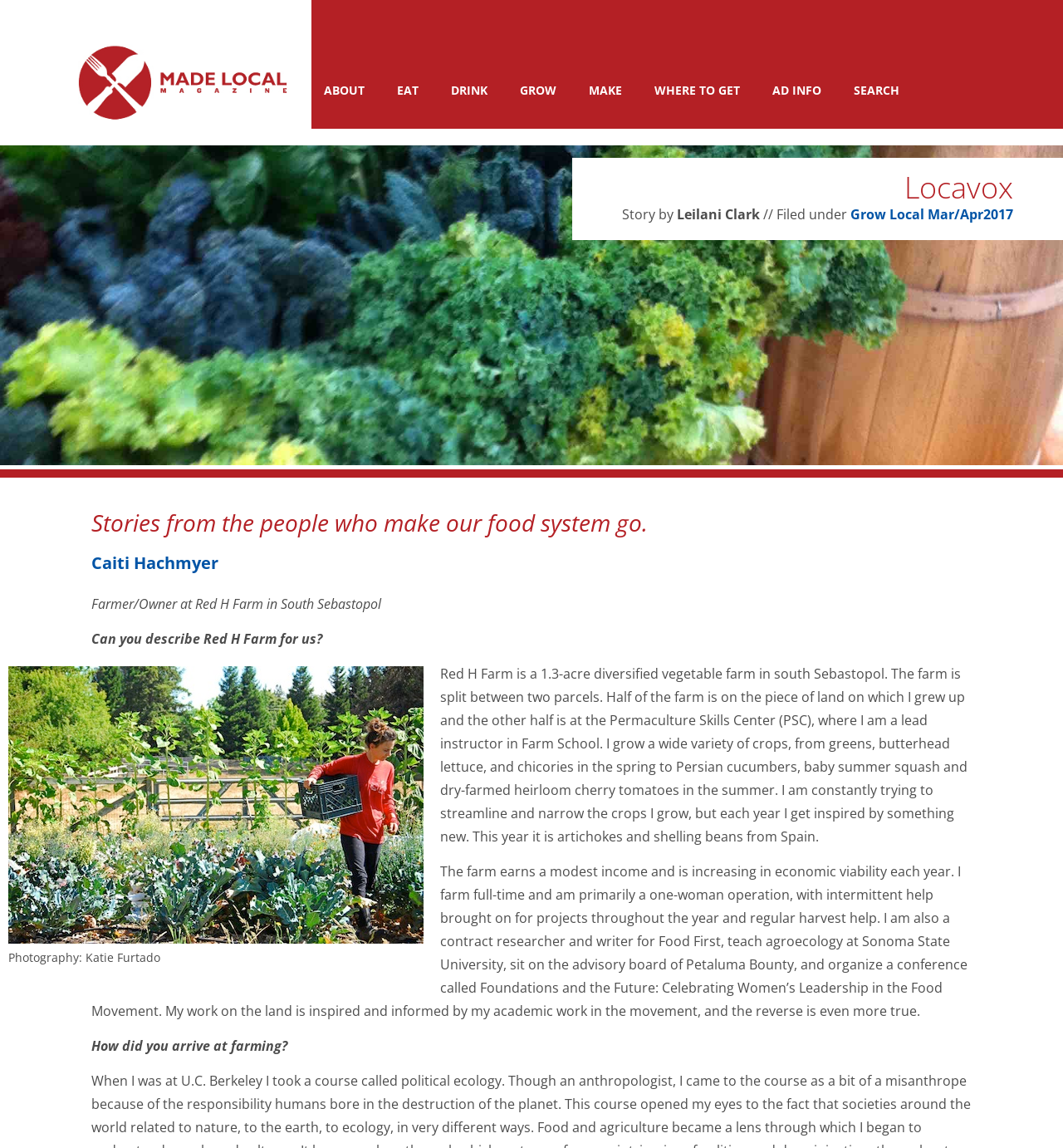Describe every aspect of the webpage in a detailed manner.

The webpage is about Locavox, a magazine focused on local food systems. At the top, there is a logo with the text "Made Local Magazine" accompanied by an image. Below the logo, there is a navigation menu with links to various sections, including "ABOUT", "EAT", "DRINK", "GROW", "MAKE", "WHERE TO GET", "AD INFO", and "SEARCH".

The main content of the page is an article featuring Caiti Hachmyer, a farmer and owner of Red H Farm in South Sebastopol. The article includes a heading that describes the farm and its owner, followed by a series of paragraphs that provide more information about the farm, its operations, and Caiti's background. The text is accompanied by an image of the farm, credited to photographer Katie Furtado.

The article is divided into sections, with headings that introduce each new topic. The text is written in a conversational style, with Caiti describing her farm, her crops, and her inspirations. There are also links to related topics, such as "Grow Local" and "Mar/Apr 2017", which suggest that the article is part of a larger series or issue of the magazine.

Overall, the webpage has a clean and organized layout, with clear headings and concise text that makes it easy to follow the story of Caiti and her farm.